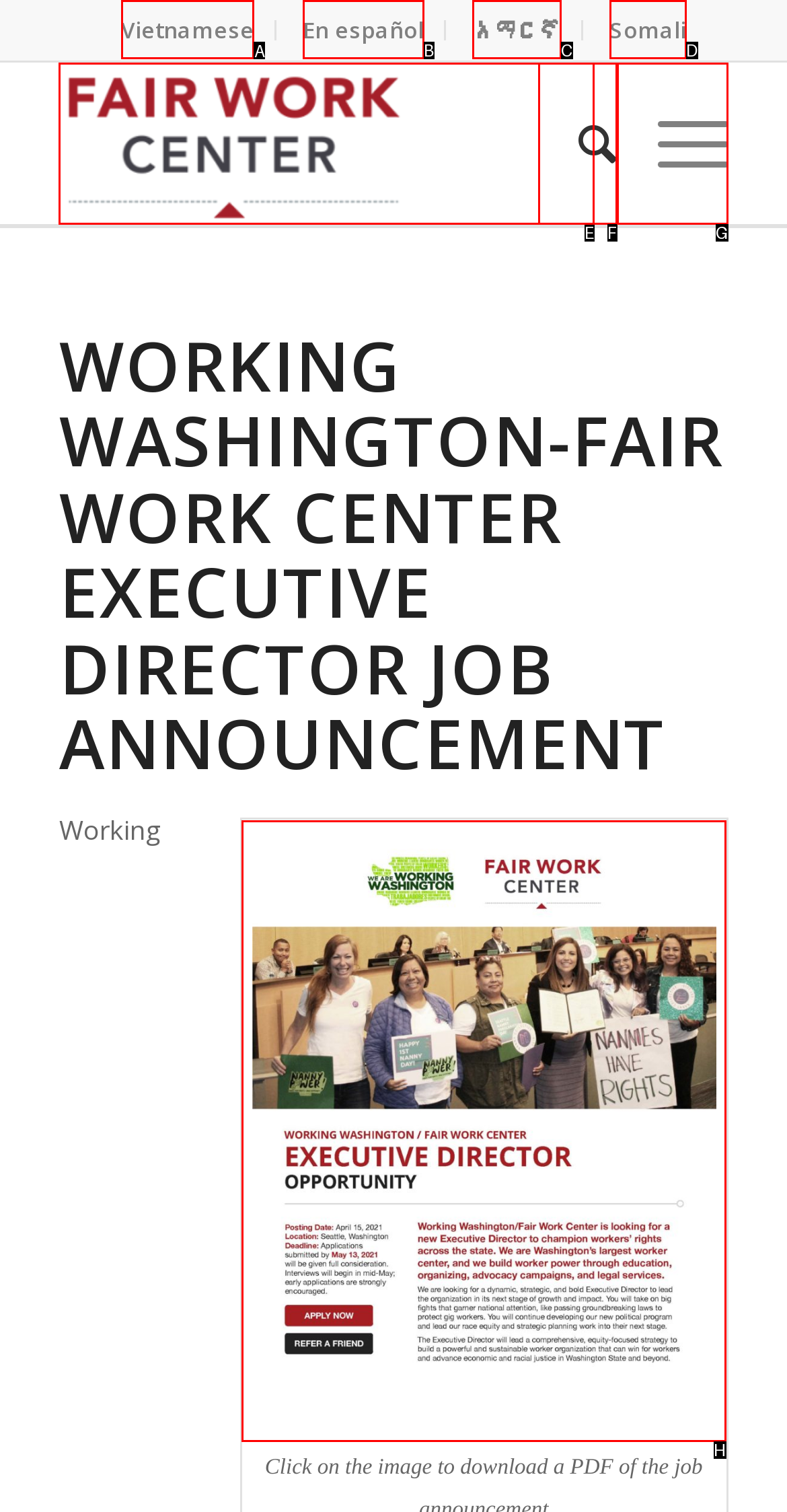Find the correct option to complete this instruction: Switch to Vietnamese language. Reply with the corresponding letter.

A